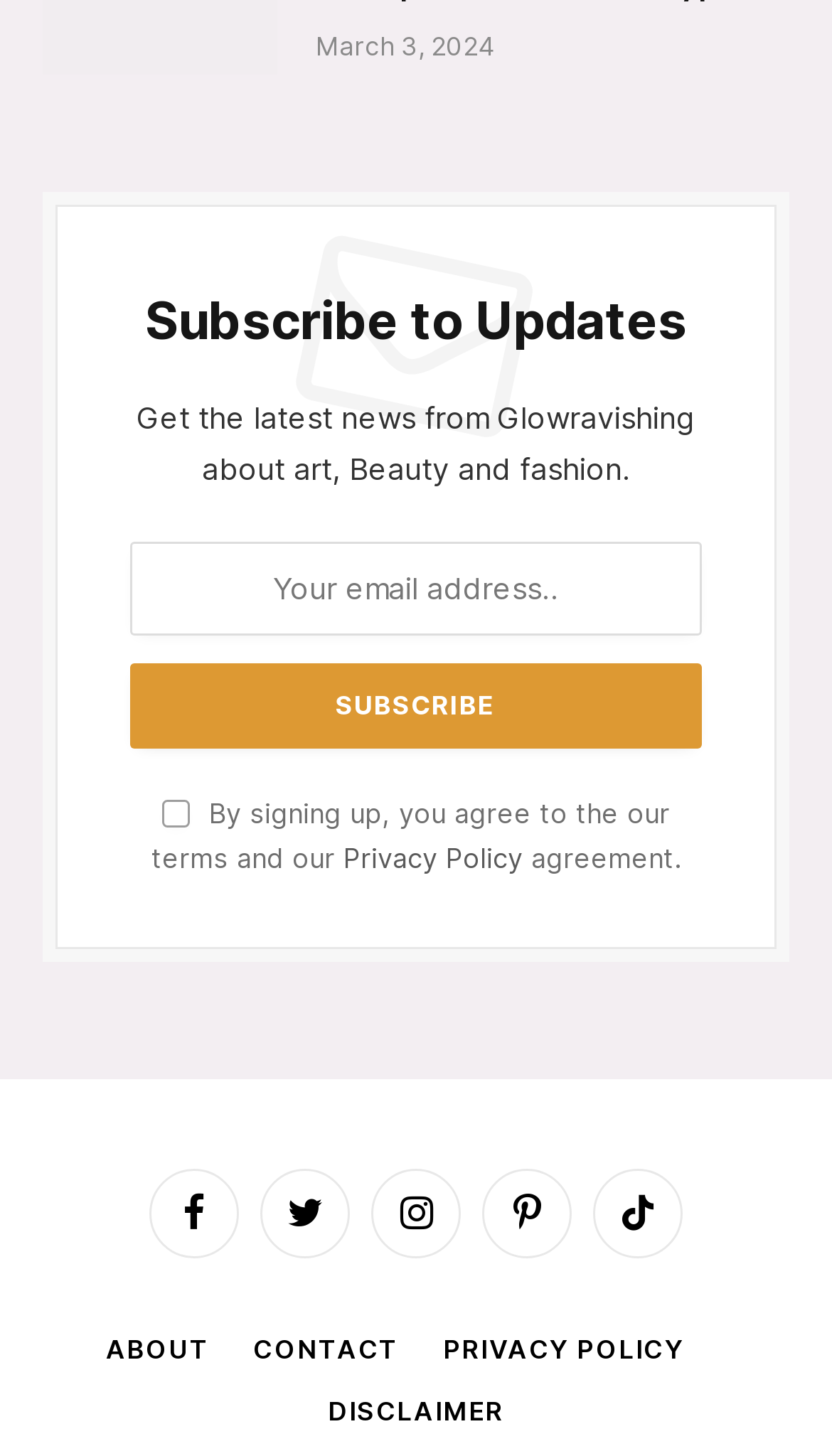How many navigation links are available at the bottom?
From the screenshot, supply a one-word or short-phrase answer.

4